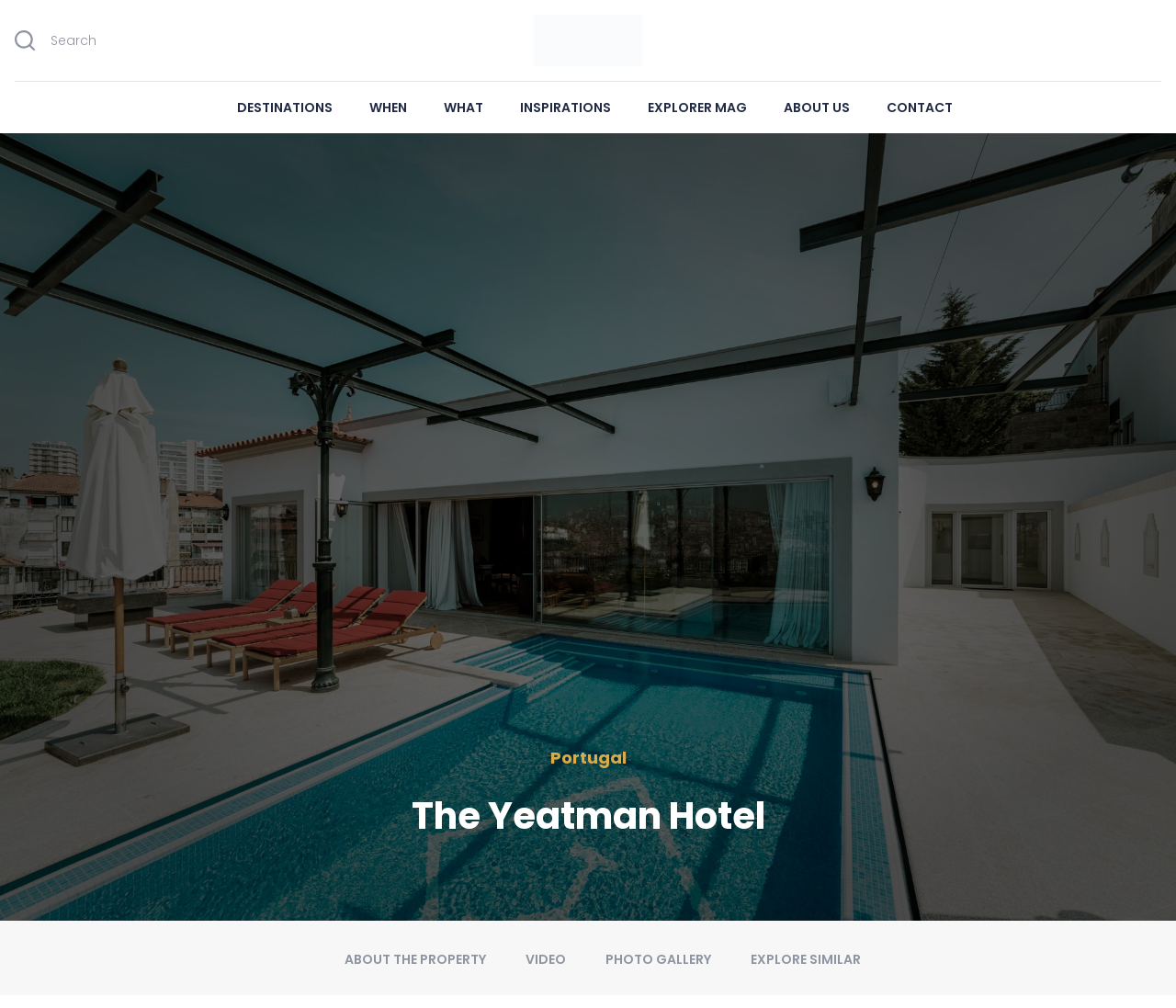Write a detailed summary of the webpage.

The webpage is about The Yeatman Hotel, with a focus on its luxurious experience. At the top left corner, there is a small image and a "Search" button. Next to it, there is a link to "EliteVoyage" with its logo. 

Below this top section, there is a navigation menu with several options, including "DESTINATIONS", "WHEN", "WHAT", "INSPIRATIONS", "EXPLORER MAG", "ABOUT US", and "CONTACT". 

The main content of the page is dominated by a large image that takes up most of the screen, showcasing the hotel's scenic view. 

At the bottom of the page, there are several links and headings. On the left, there is a heading "The Yeatman Hotel" and a link to "Portugal". On the right, there are four links: "ABOUT THE PROPERTY", "VIDEO", "PHOTO GALLERY", and "EXPLORE SIMILAR".